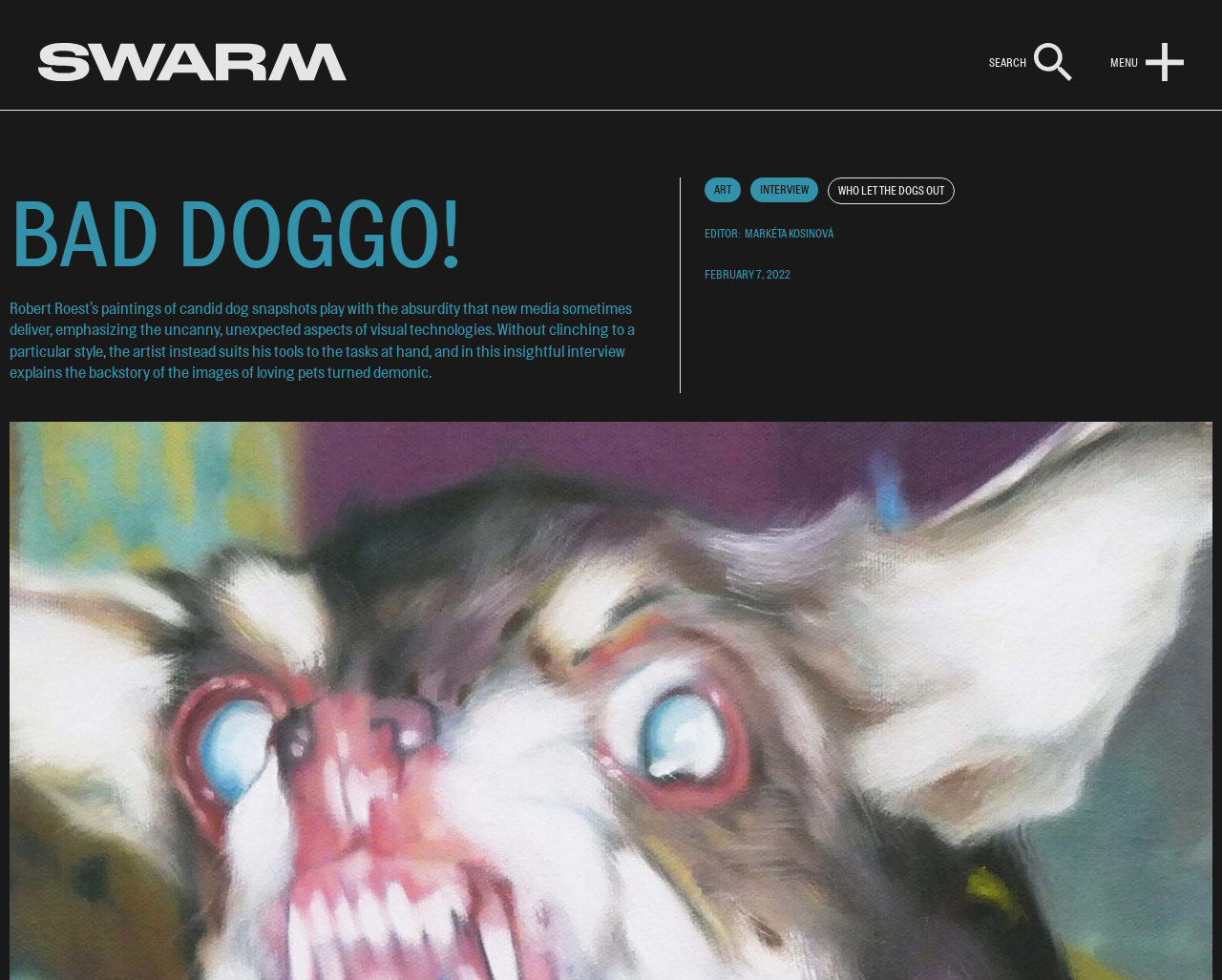Given the description Editor: Markéta Kosinová, predict the bounding box coordinates of the UI element. Ensure the coordinates are in the format (top-left x, top-left y, bottom-right x, bottom-right y) and all values are between 0 and 1.

[0.576, 0.228, 0.682, 0.25]